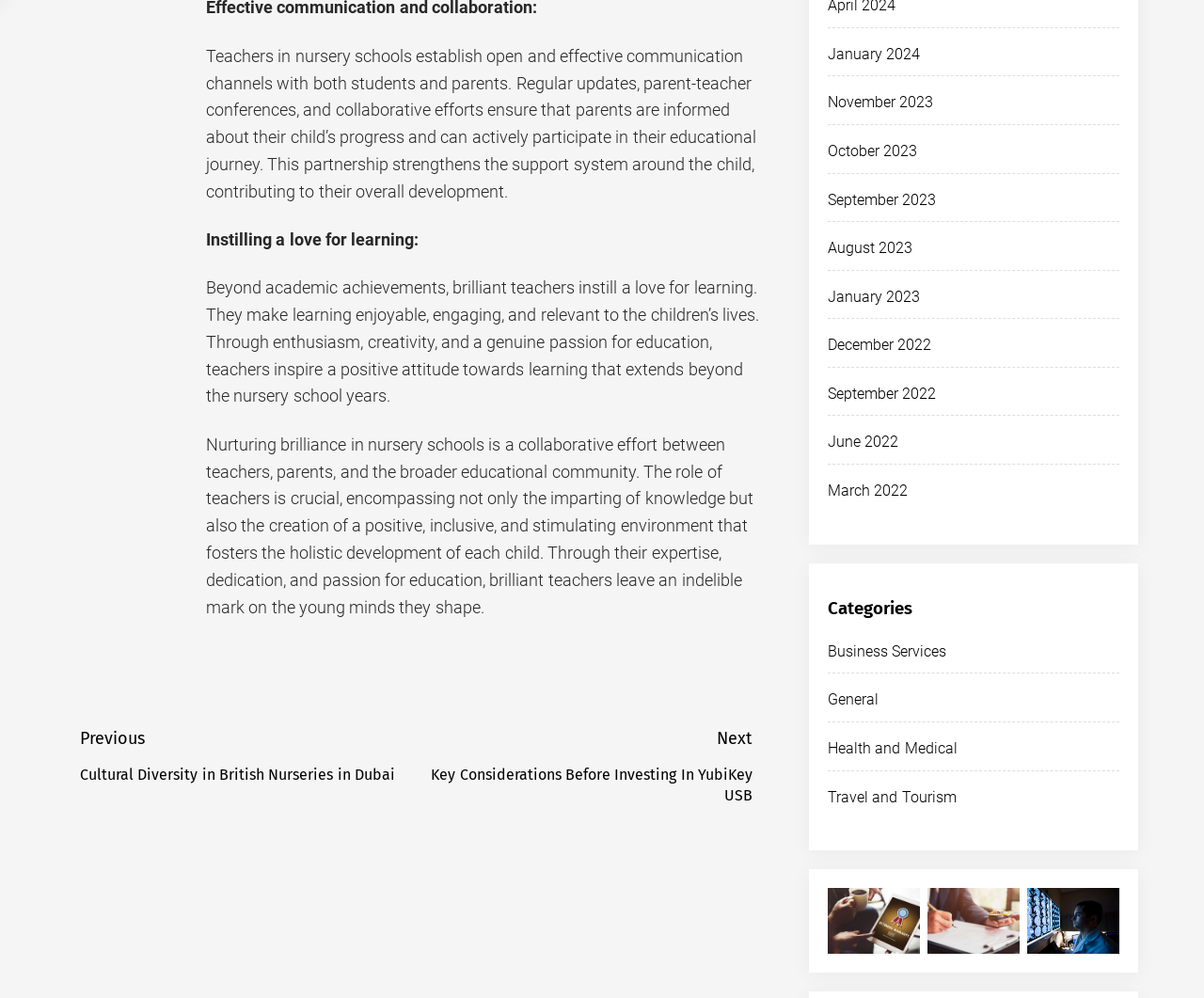Provide a short answer using a single word or phrase for the following question: 
What is the purpose of the navigation section?

To navigate between posts